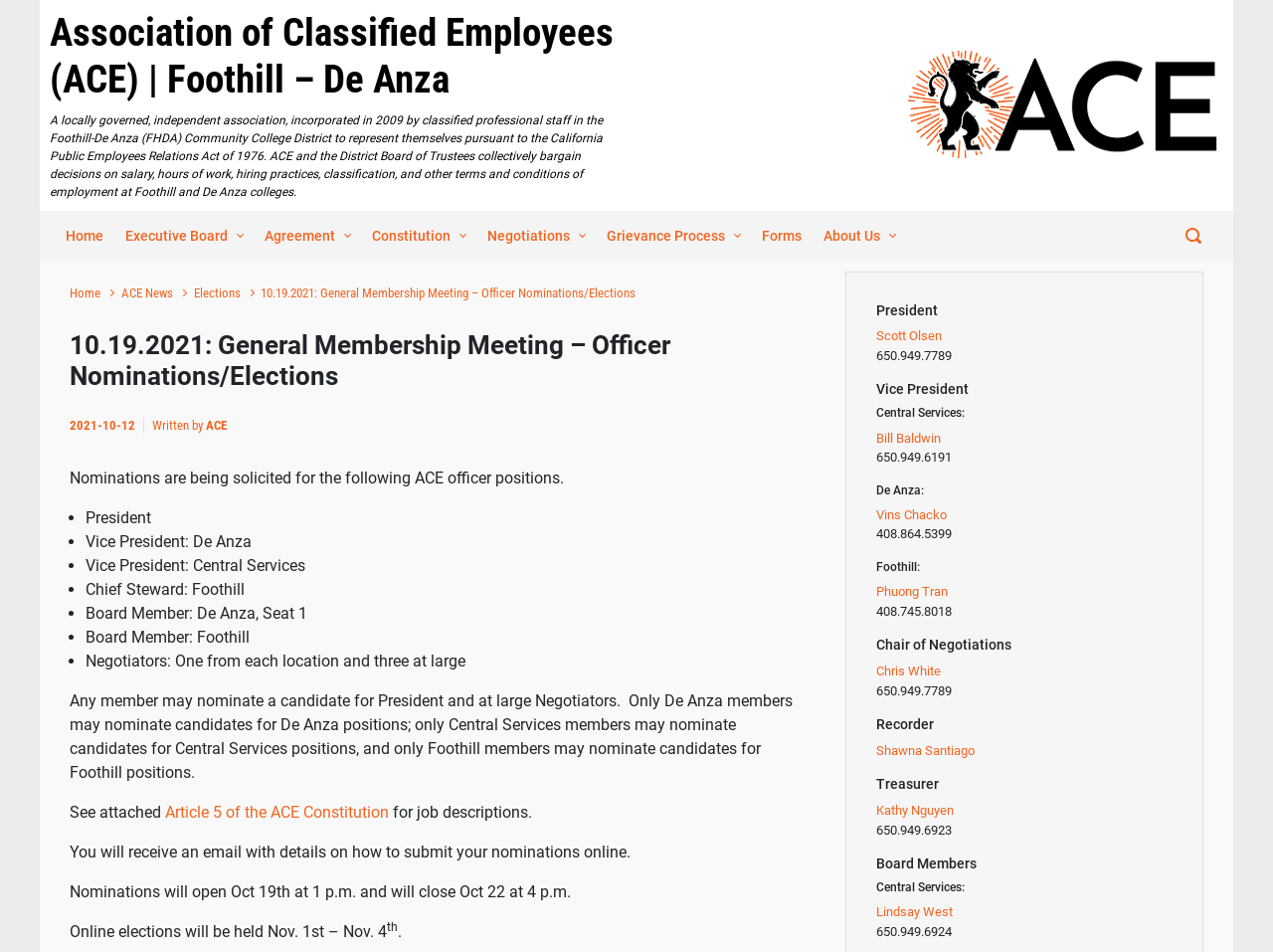What is the purpose of the General Membership Meeting?
From the screenshot, supply a one-word or short-phrase answer.

Officer Nominations/Elections